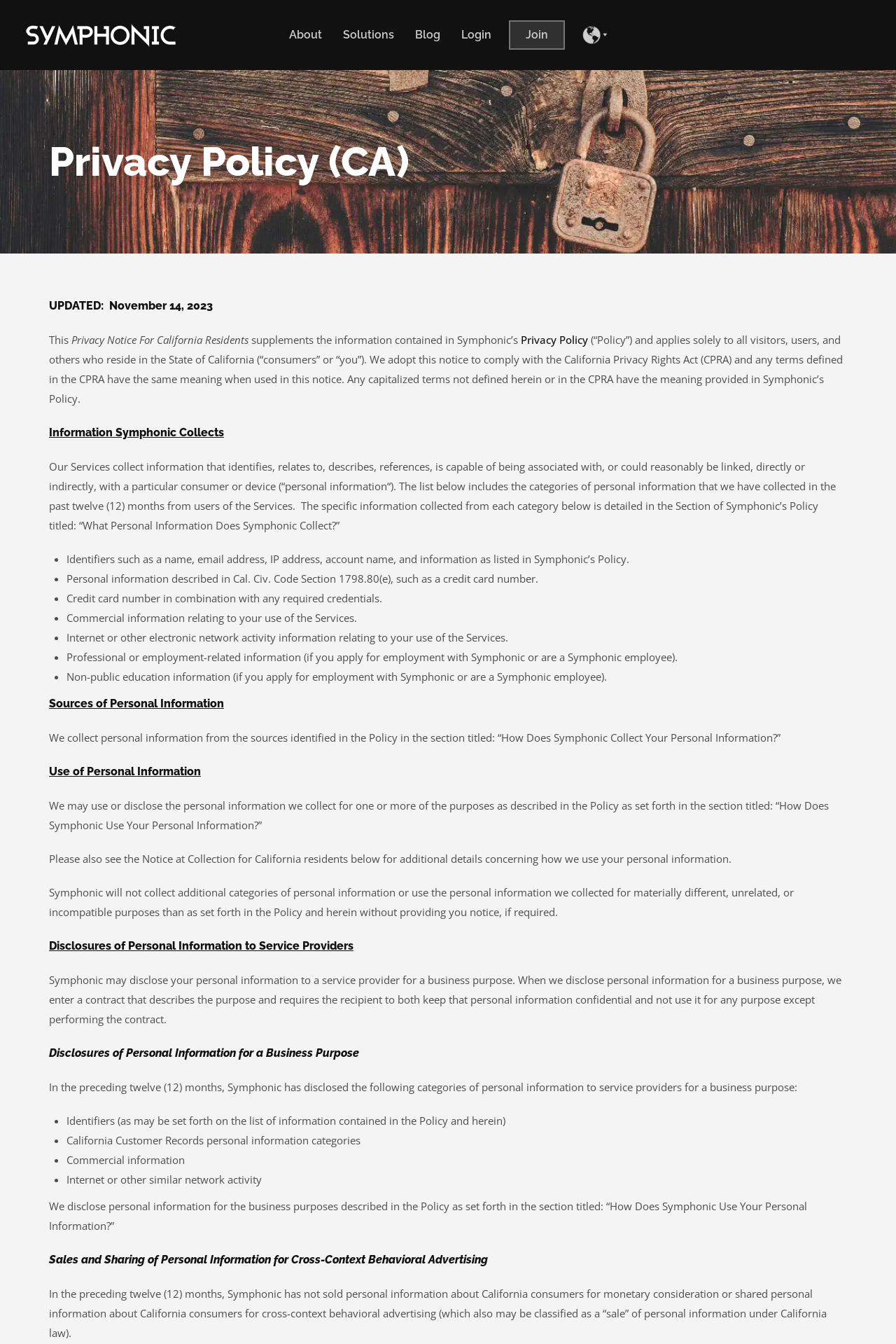Please give a succinct answer to the question in one word or phrase:
Has Symphonic sold personal information about California consumers in the past 12 months?

No